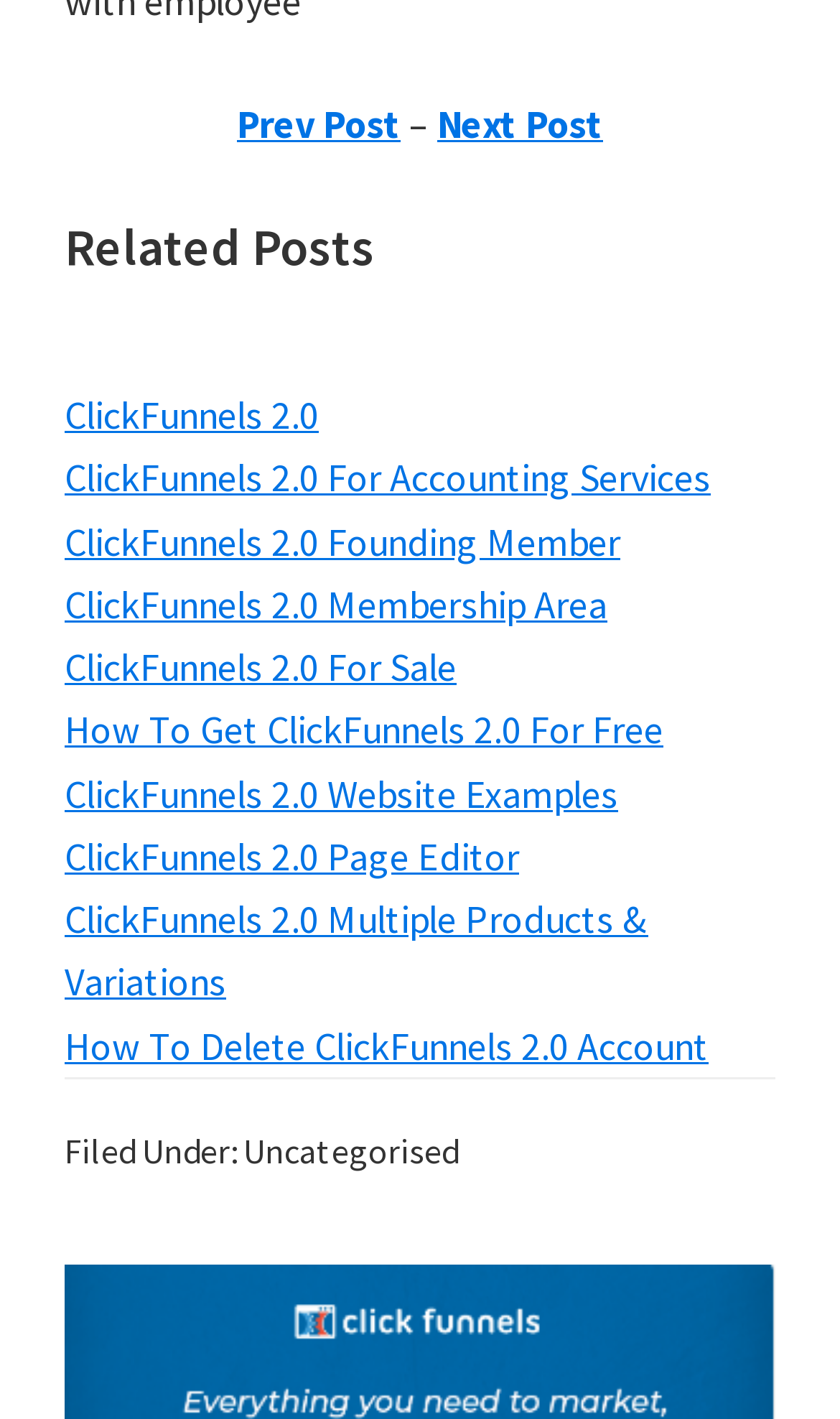What are the navigation options at the top?
Answer the question with a single word or phrase derived from the image.

Prev Post, Next Post